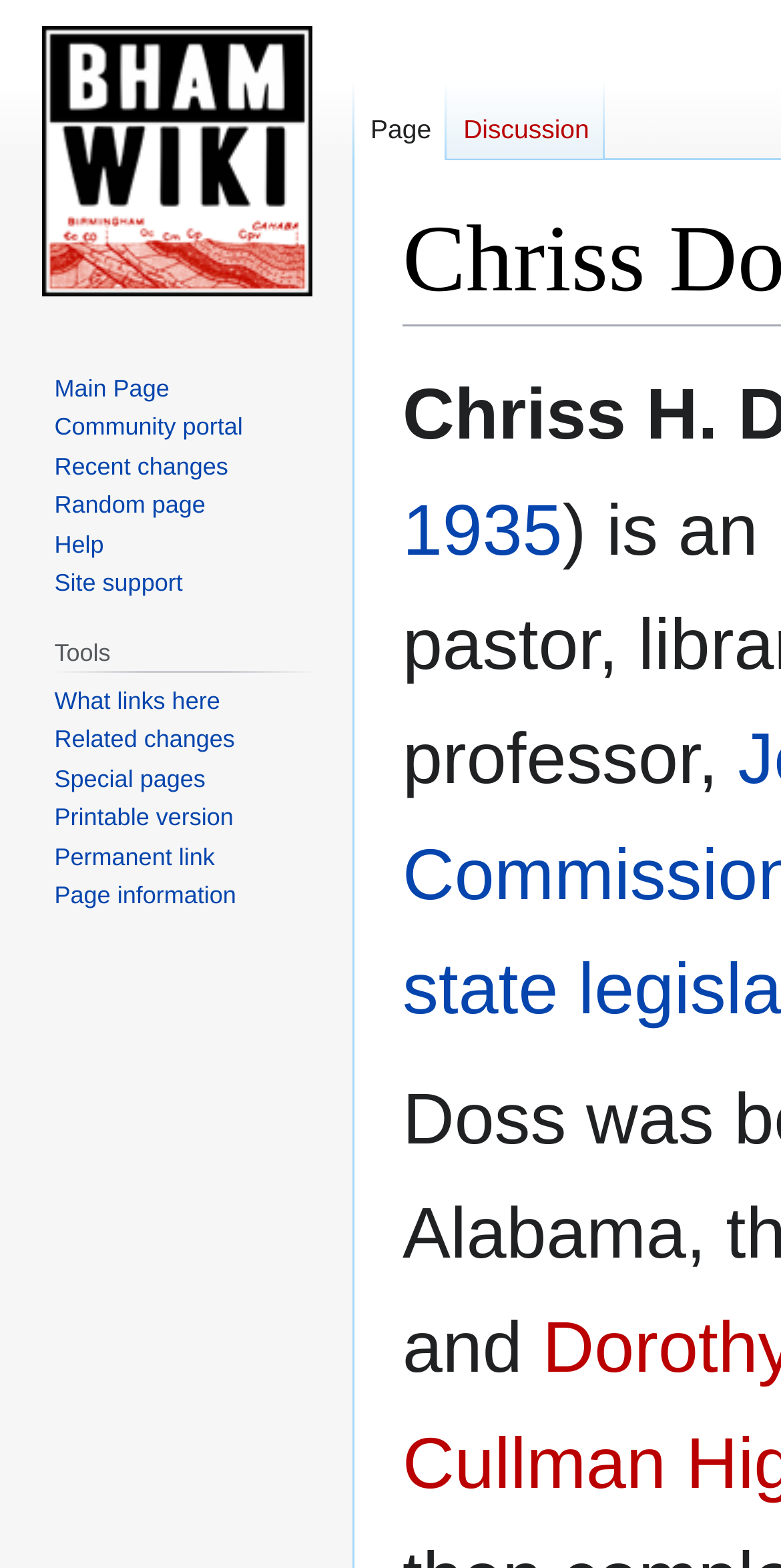Could you find the bounding box coordinates of the clickable area to complete this instruction: "Visit the main page"?

[0.021, 0.0, 0.431, 0.204]